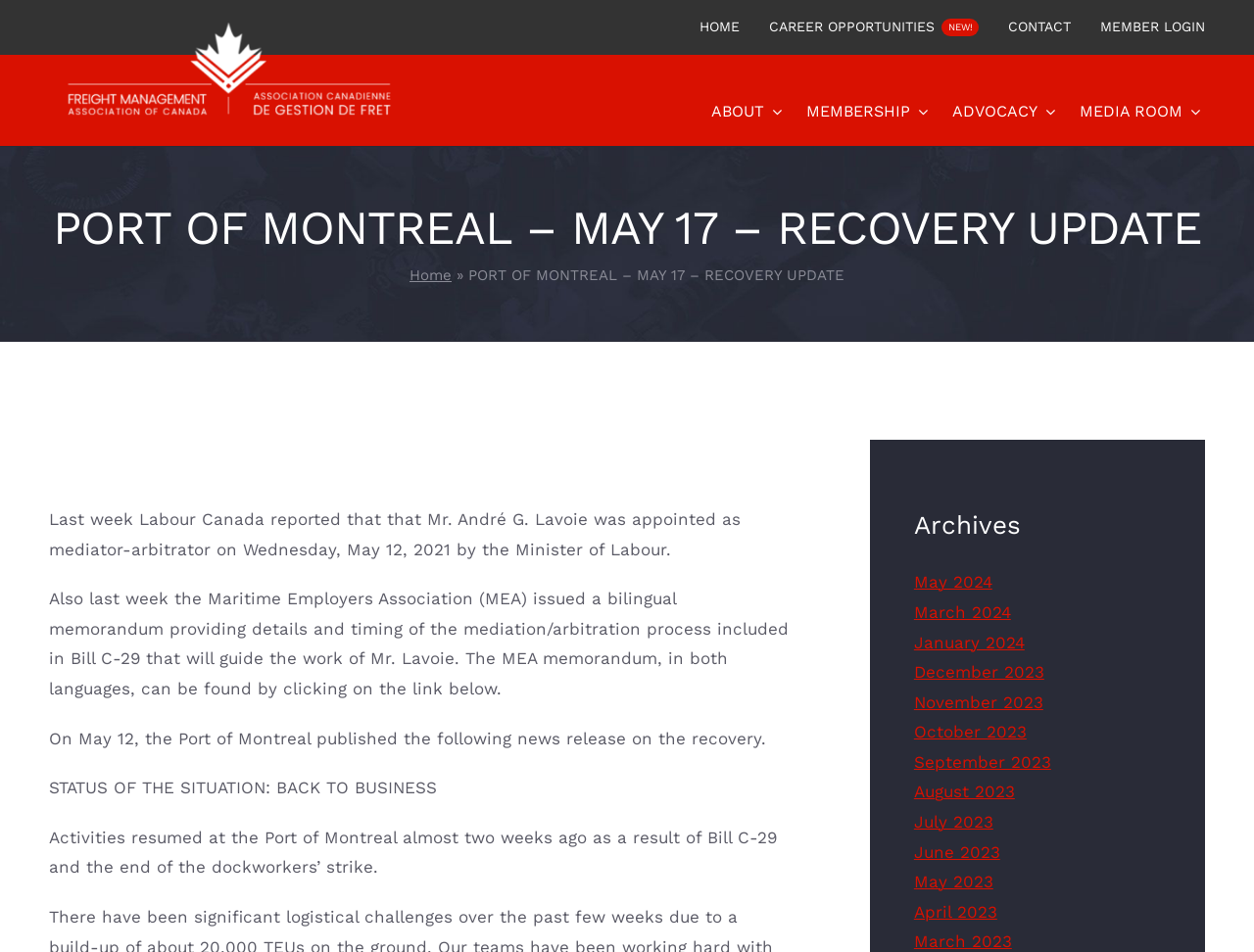Identify and provide the bounding box for the element described by: "ADVOCACY".

[0.755, 0.082, 0.845, 0.153]